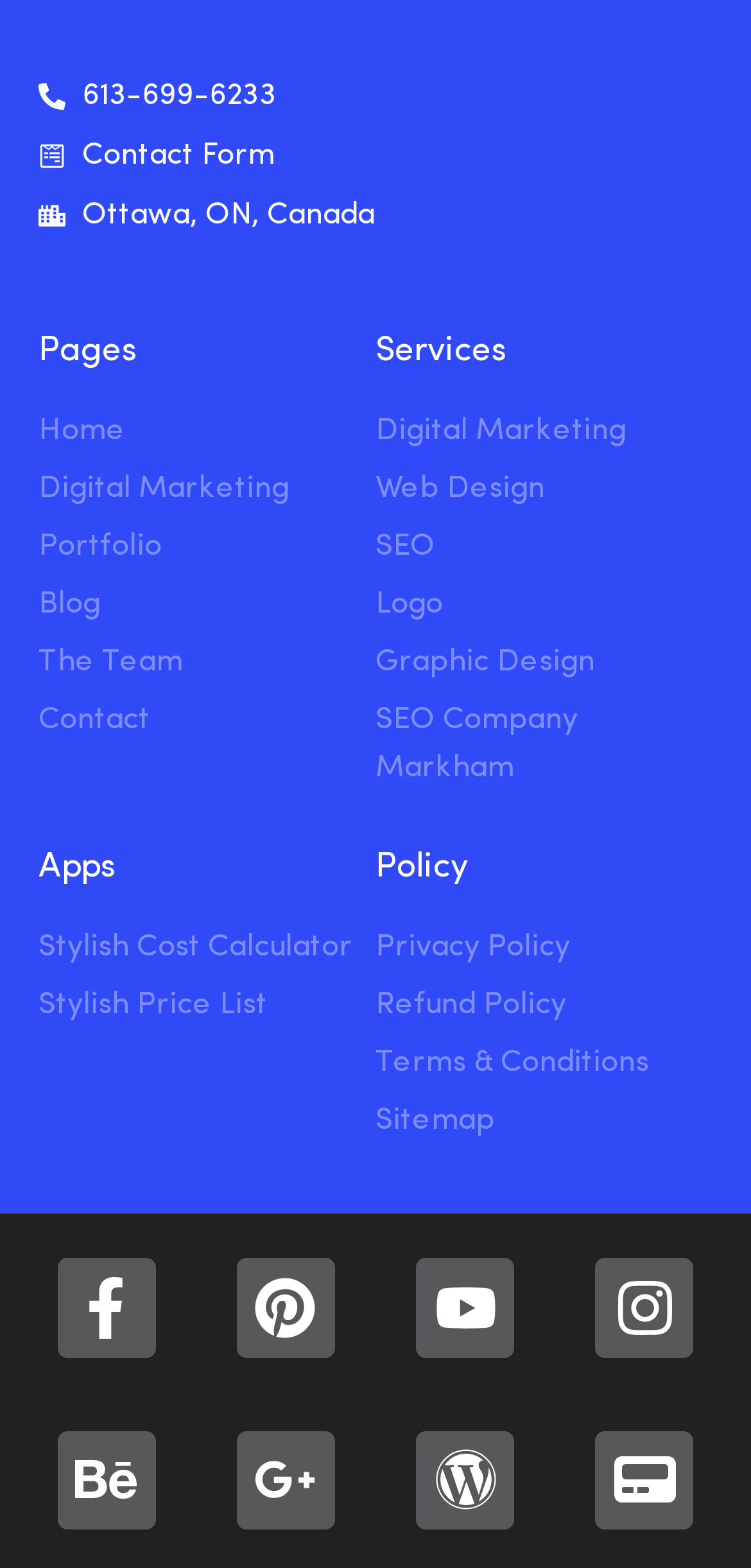How many services are listed?
Ensure your answer is thorough and detailed.

I counted the number of services listed by looking at the links under the 'Services' heading, which include Digital Marketing, Web Design, SEO, Logo, Graphic Design, and SEO Company Markham.